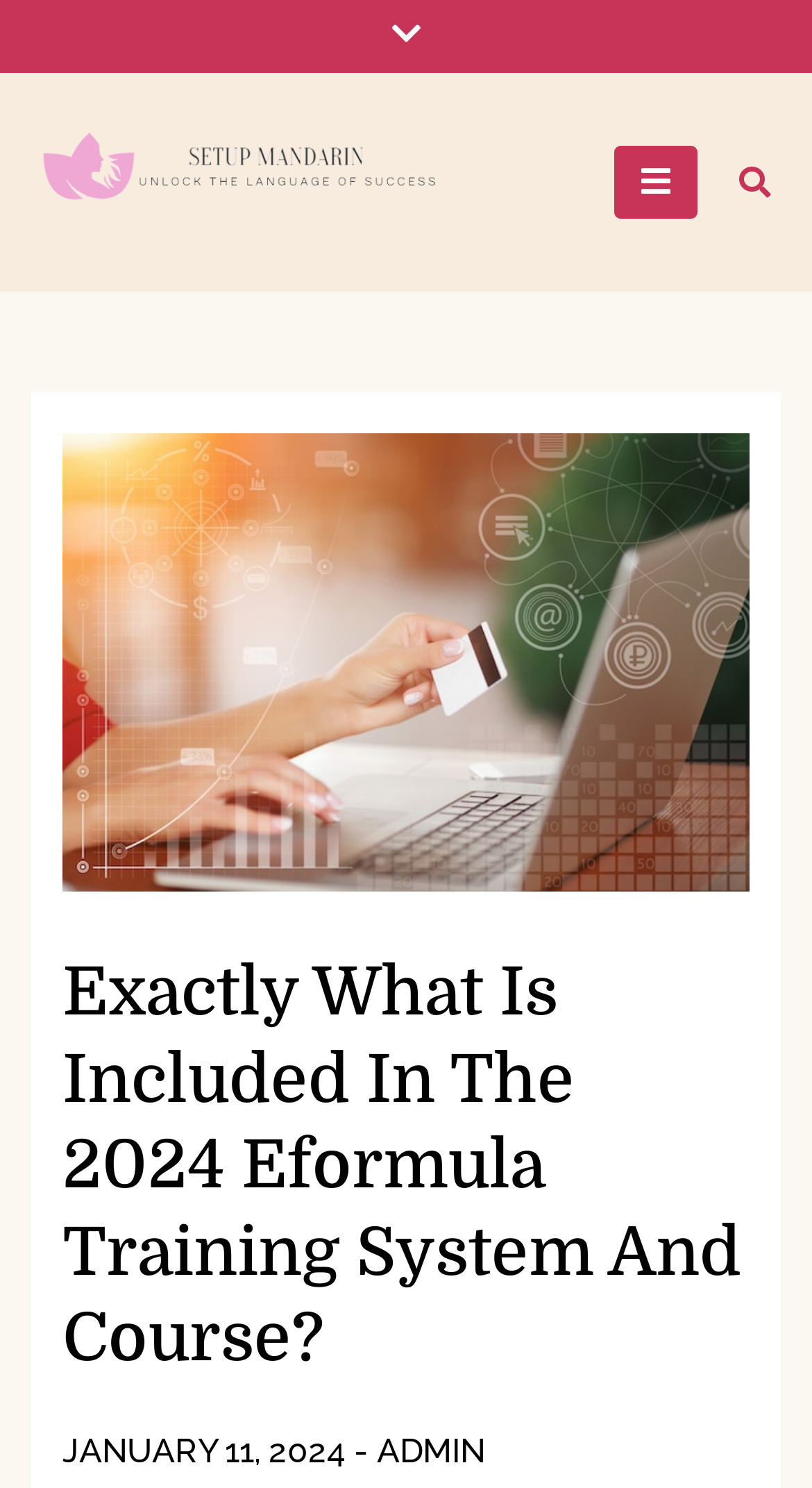What is the icon next to the 'Setup Mandarin' link? Based on the screenshot, please respond with a single word or phrase.

uf078